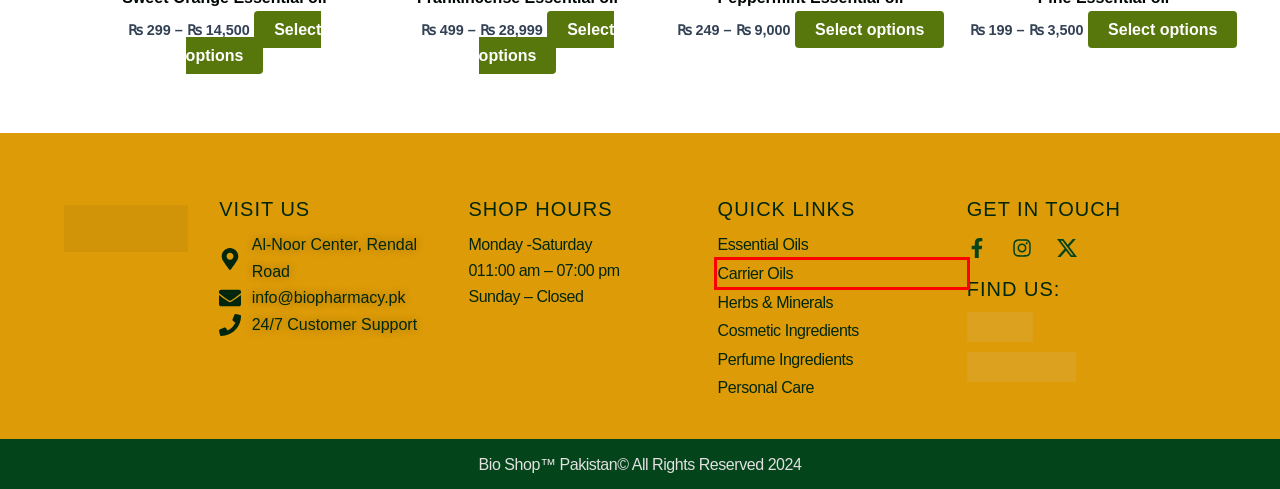You are provided with a screenshot of a webpage where a red rectangle bounding box surrounds an element. Choose the description that best matches the new webpage after clicking the element in the red bounding box. Here are the choices:
A. Essential Oils – Bio Shop Pakistan
B. Recipes – Bio Shop Pakistan
C. Peppermint Essential oil – Bio Shop Pakistan
D. Personal Care – Bio Shop Pakistan
E. Carrier Oil – Bio Shop Pakistan
F. Sweet Orange Essential oil – Bio Shop Pakistan
G. Bio Shop Pakistan – Just Pure Oils & Herbs
H. Signature Blends Perfumes – Bio Shop Pakistan

E